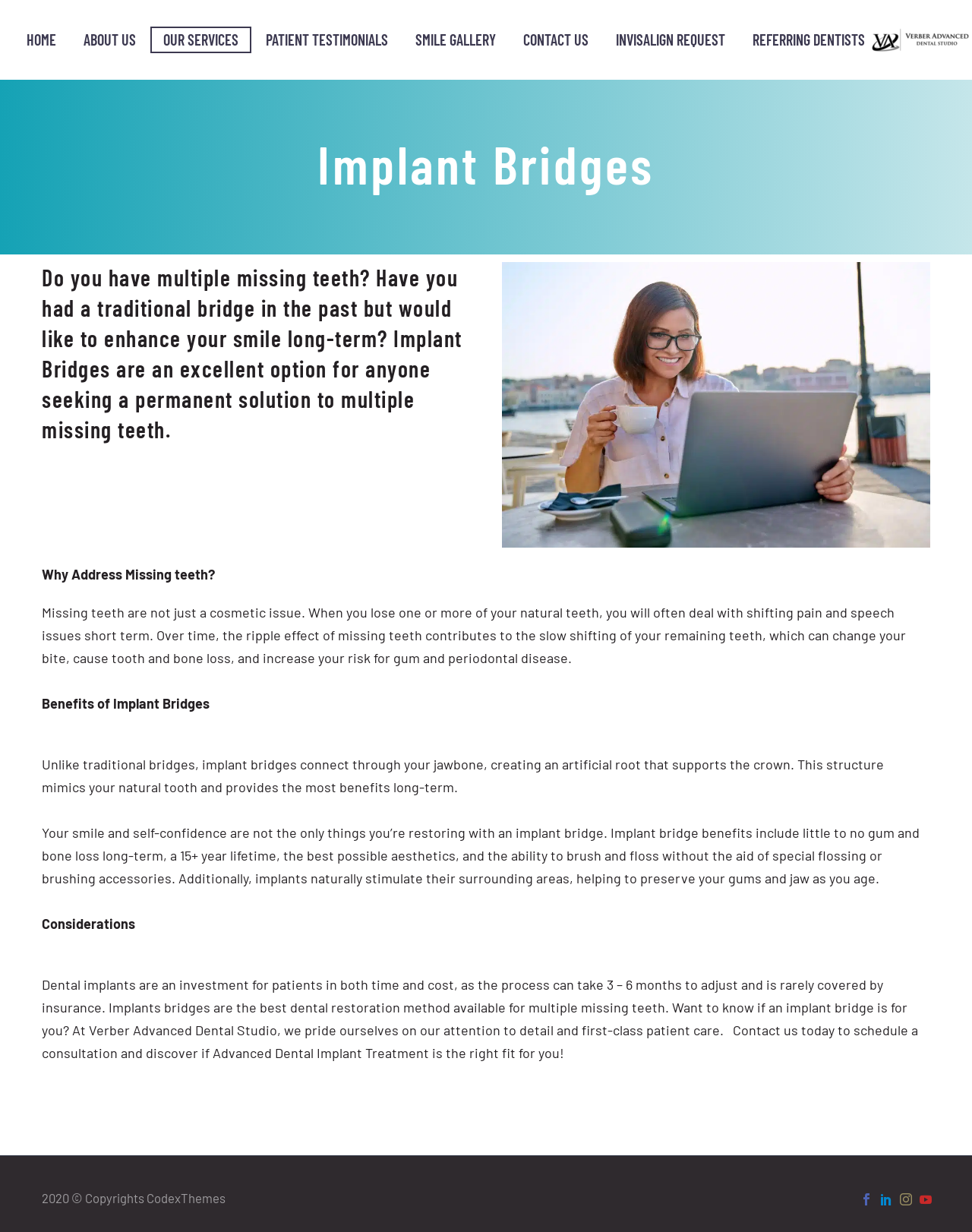Specify the bounding box coordinates for the region that must be clicked to perform the given instruction: "Read about the benefits of Implant Bridges".

[0.043, 0.564, 0.216, 0.578]